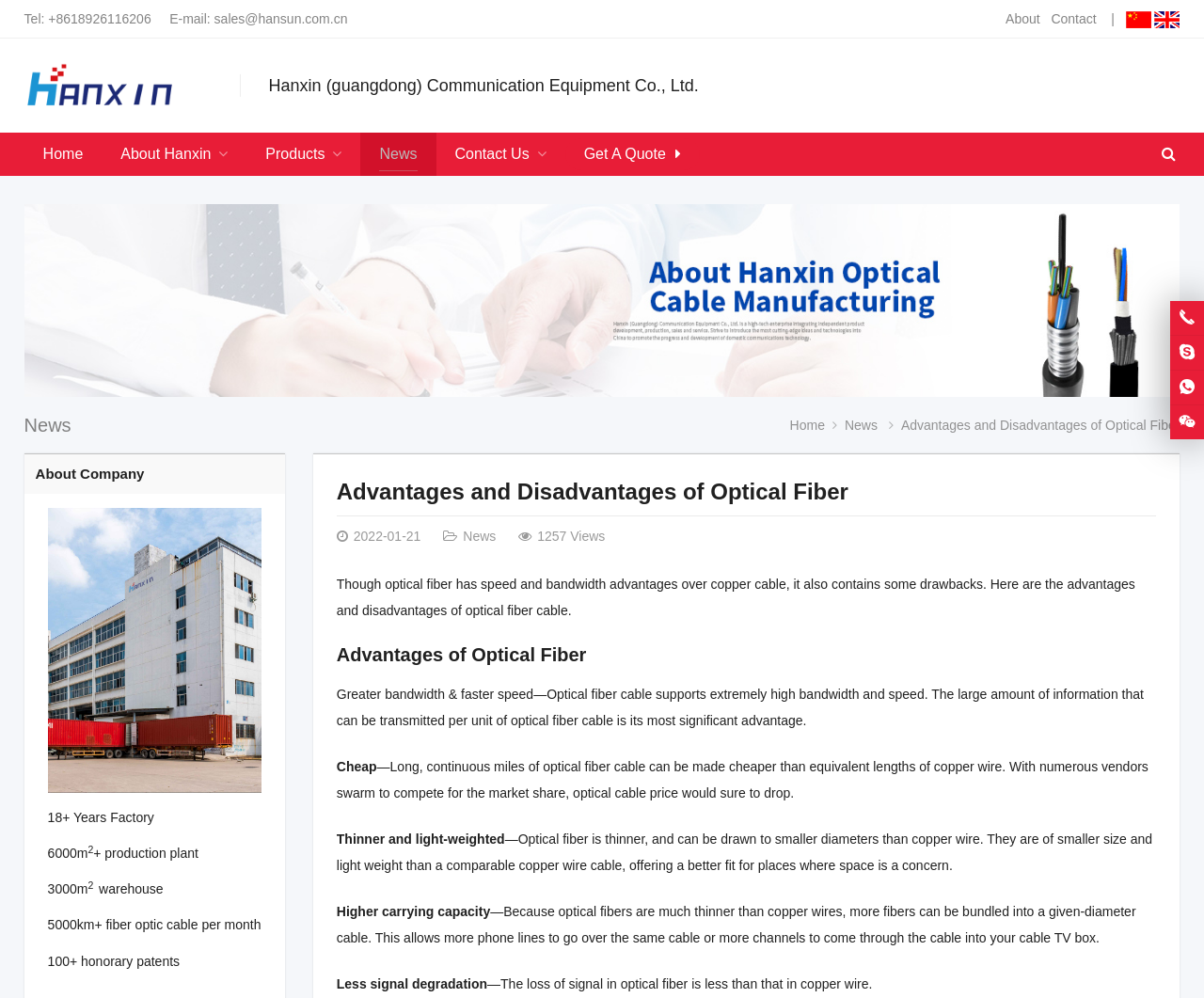Find the bounding box coordinates of the clickable area that will achieve the following instruction: "Click the 'Contact Us' link".

[0.362, 0.133, 0.469, 0.176]